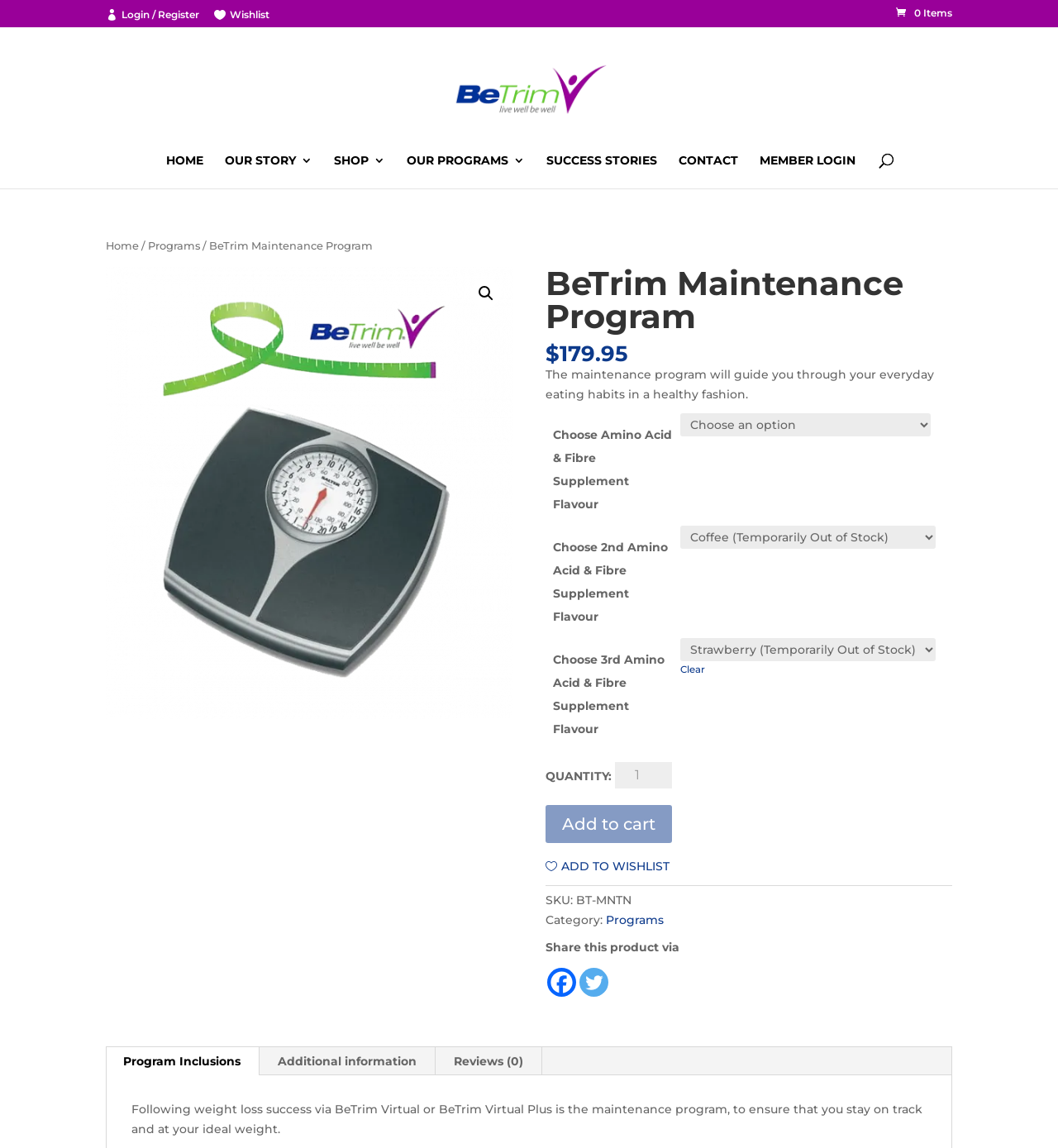What is the purpose of the maintenance program?
Give a detailed and exhaustive answer to the question.

I found the answer by looking at the static text element with the text 'The maintenance program will guide you through your everyday eating habits in a healthy fashion.' which is located near the top of the webpage, indicating the purpose of the program.